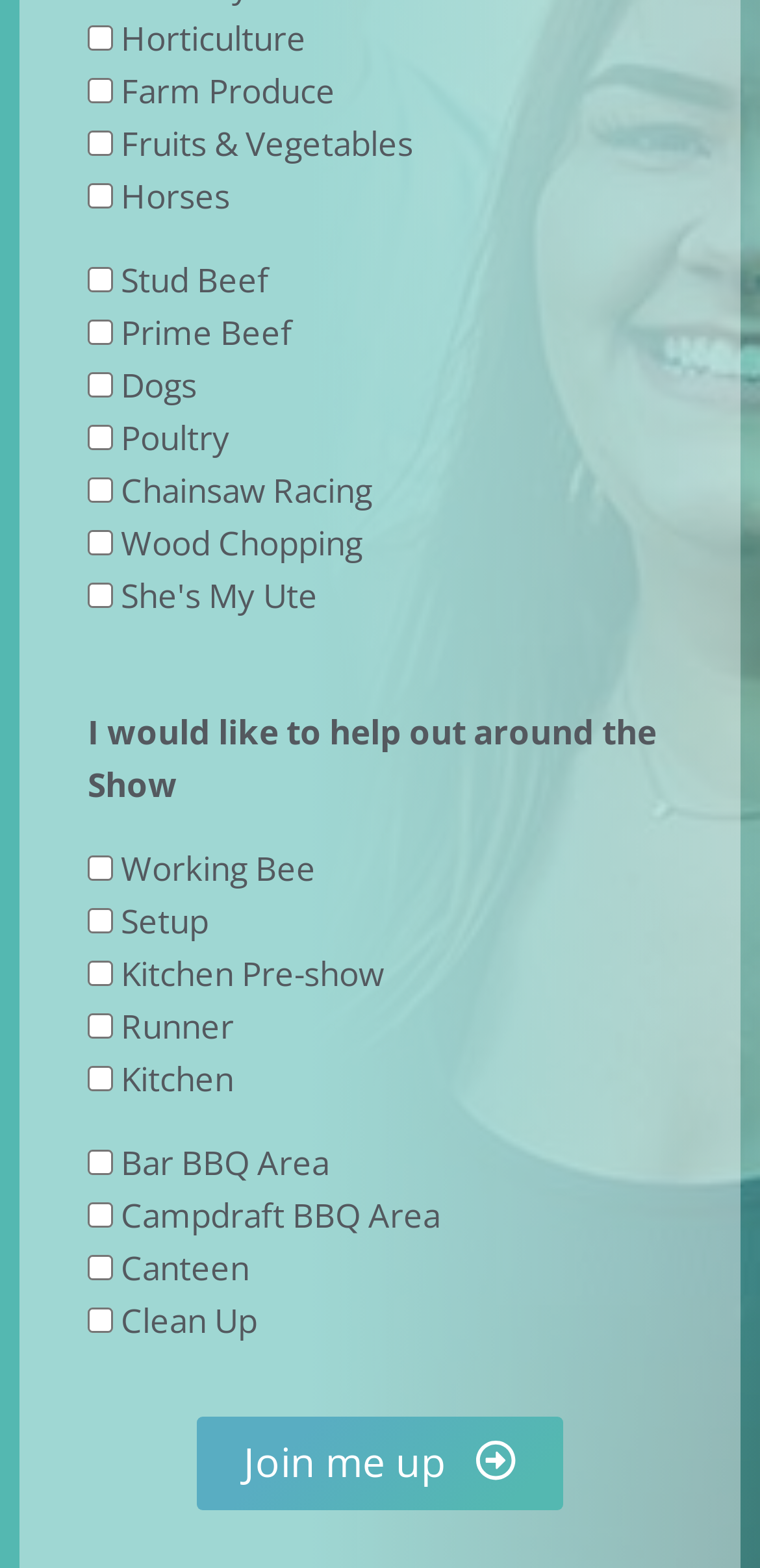What is the purpose of this webpage?
Please craft a detailed and exhaustive response to the question.

Based on the checkboxes and button on the webpage, it appears to be a sign-up form for volunteers to participate in various activities at an event, likely a show or festival.